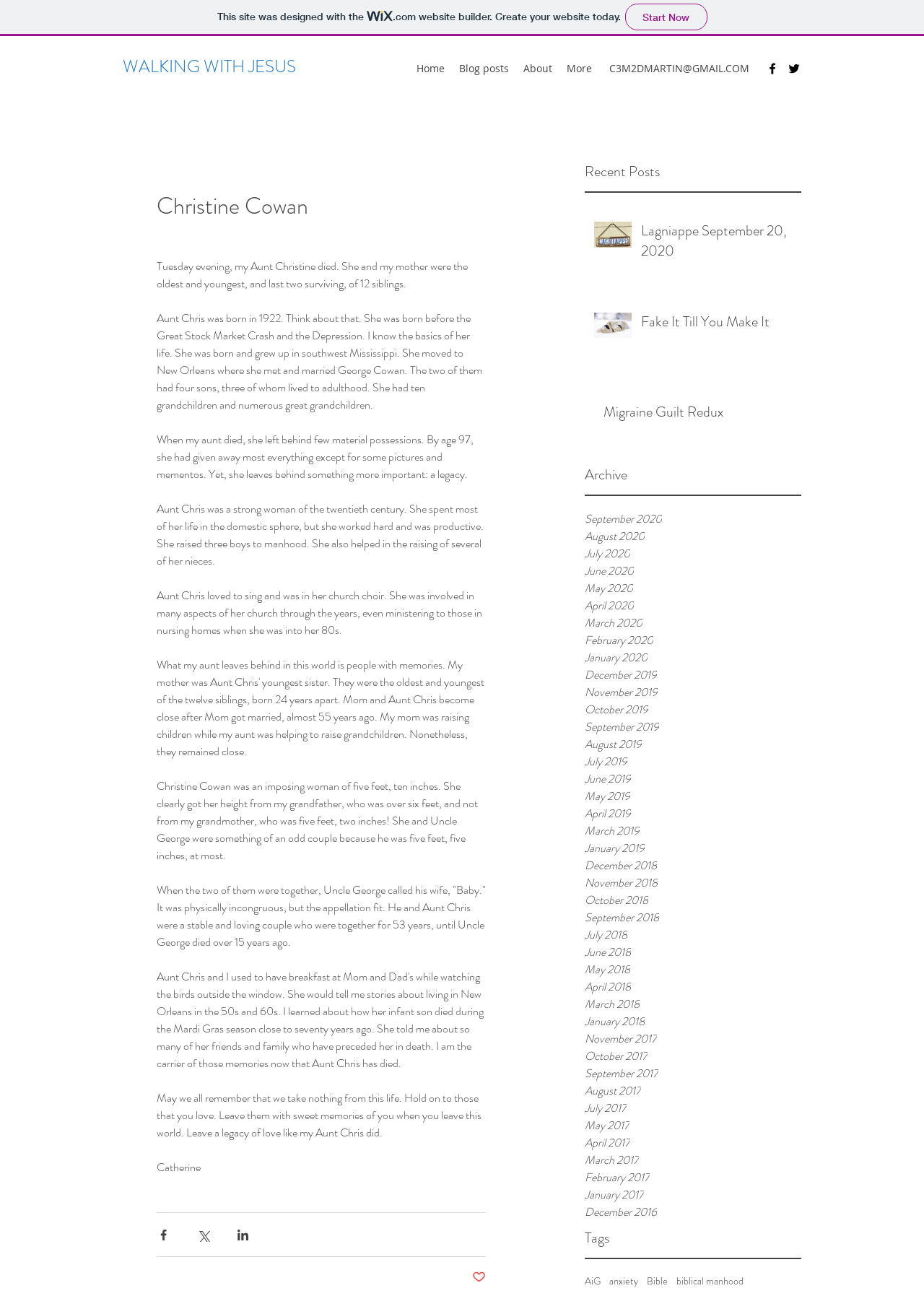Highlight the bounding box coordinates of the element that should be clicked to carry out the following instruction: "Read the 'About' page". The coordinates must be given as four float numbers ranging from 0 to 1, i.e., [left, top, right, bottom].

[0.559, 0.045, 0.605, 0.061]